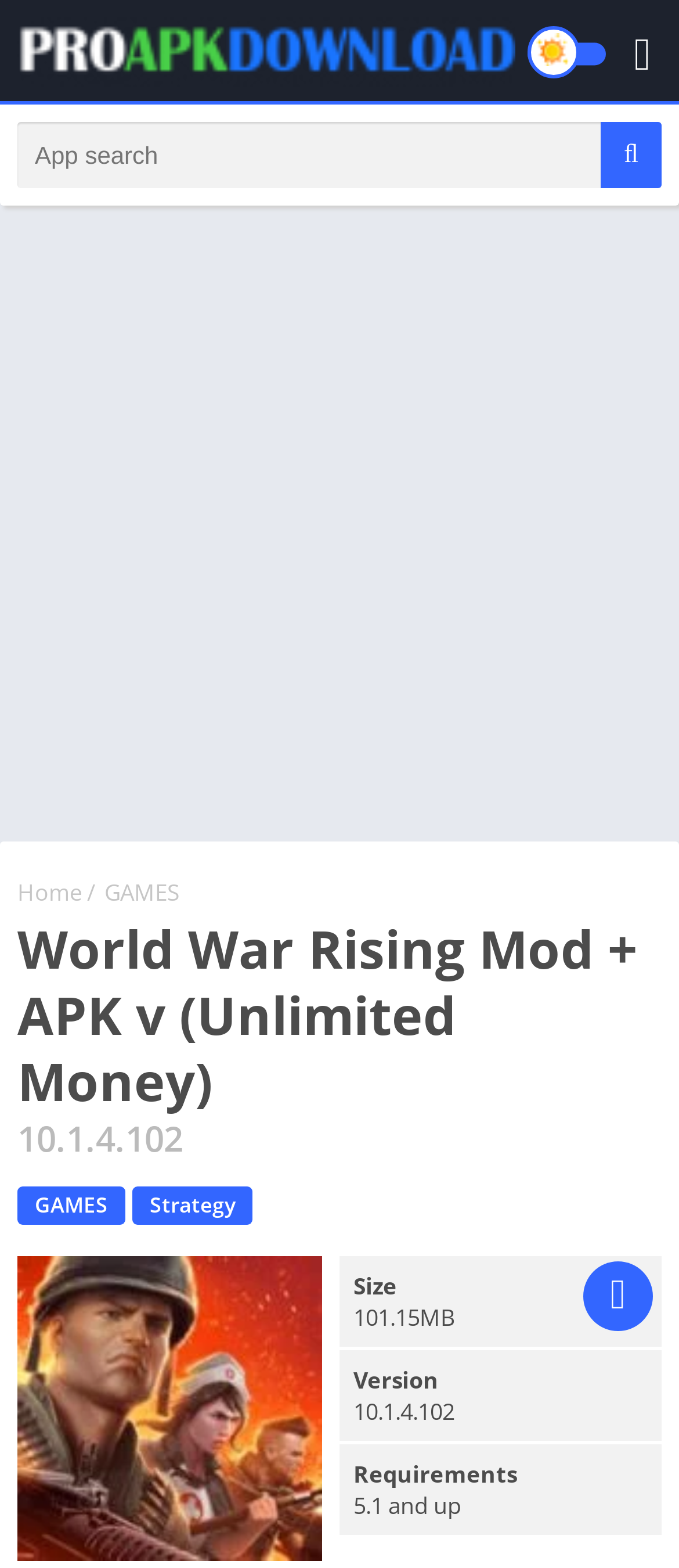What is the minimum Android version required to run the app?
Deliver a detailed and extensive answer to the question.

I determined the answer by looking at the StaticText element '5.1 and up' which is next to the 'Requirements' label, indicating that it is the minimum Android version required to run the app.